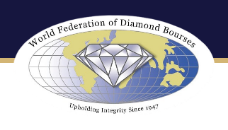Explain what is happening in the image with as much detail as possible.

The image prominently features the logo of the World Federation of Diamond Bourses (WFDB). The logo showcases a stylized diamond positioned over a globe, symbolizing the organization's global reach and influence in the diamond industry. The text surrounding the diamond reads "World Federation of Diamond Bourses," while the slogan "Upholding Integrity Since 1947" highlights the WFDB's commitment to ethical practices and standards in the diamond trade. This emblematic design reflects the organization's mission to unify diamond bourses worldwide and promote integrity and professionalism within the industry.